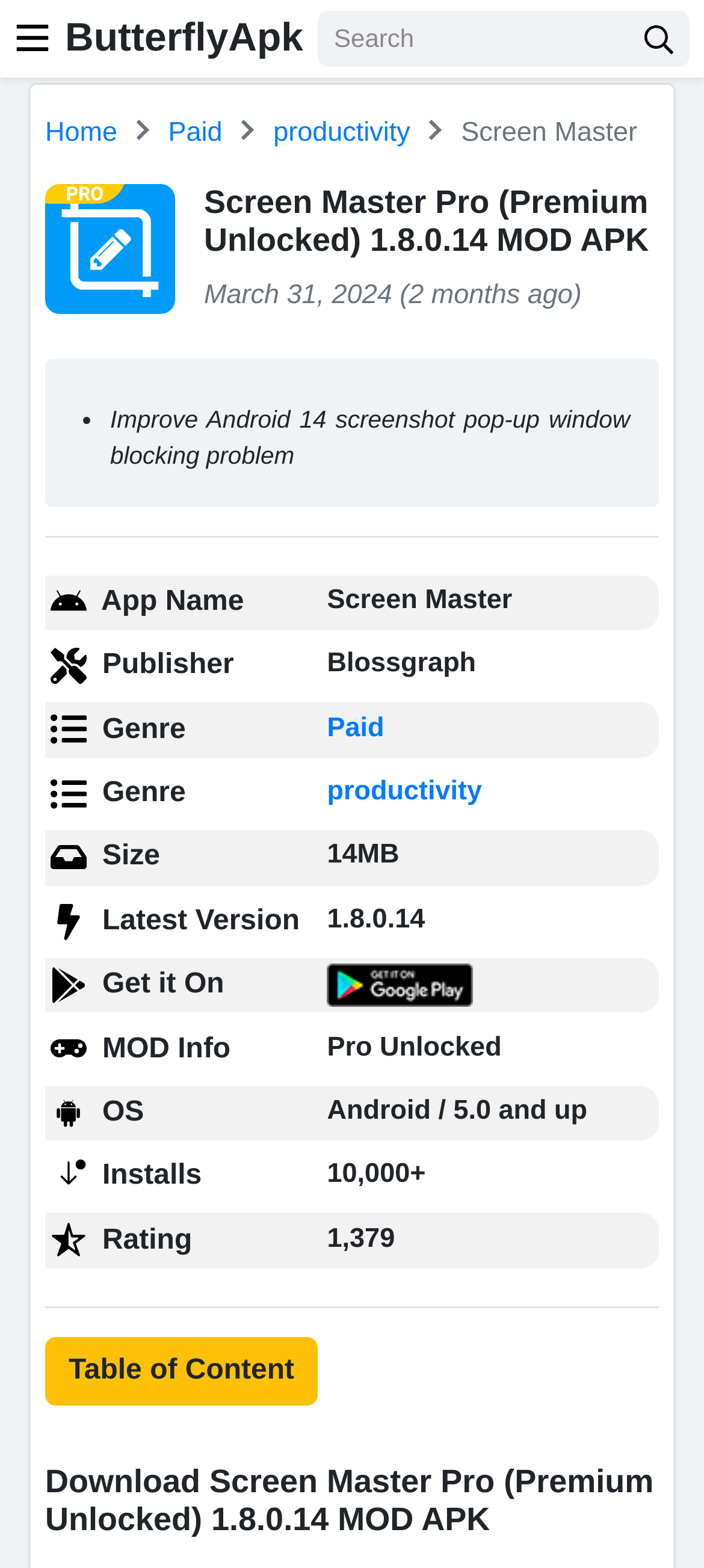Please find and report the bounding box coordinates of the element to click in order to perform the following action: "Go to the Google Play store". The coordinates should be expressed as four float numbers between 0 and 1, in the format [left, top, right, bottom].

[0.465, 0.618, 0.672, 0.638]